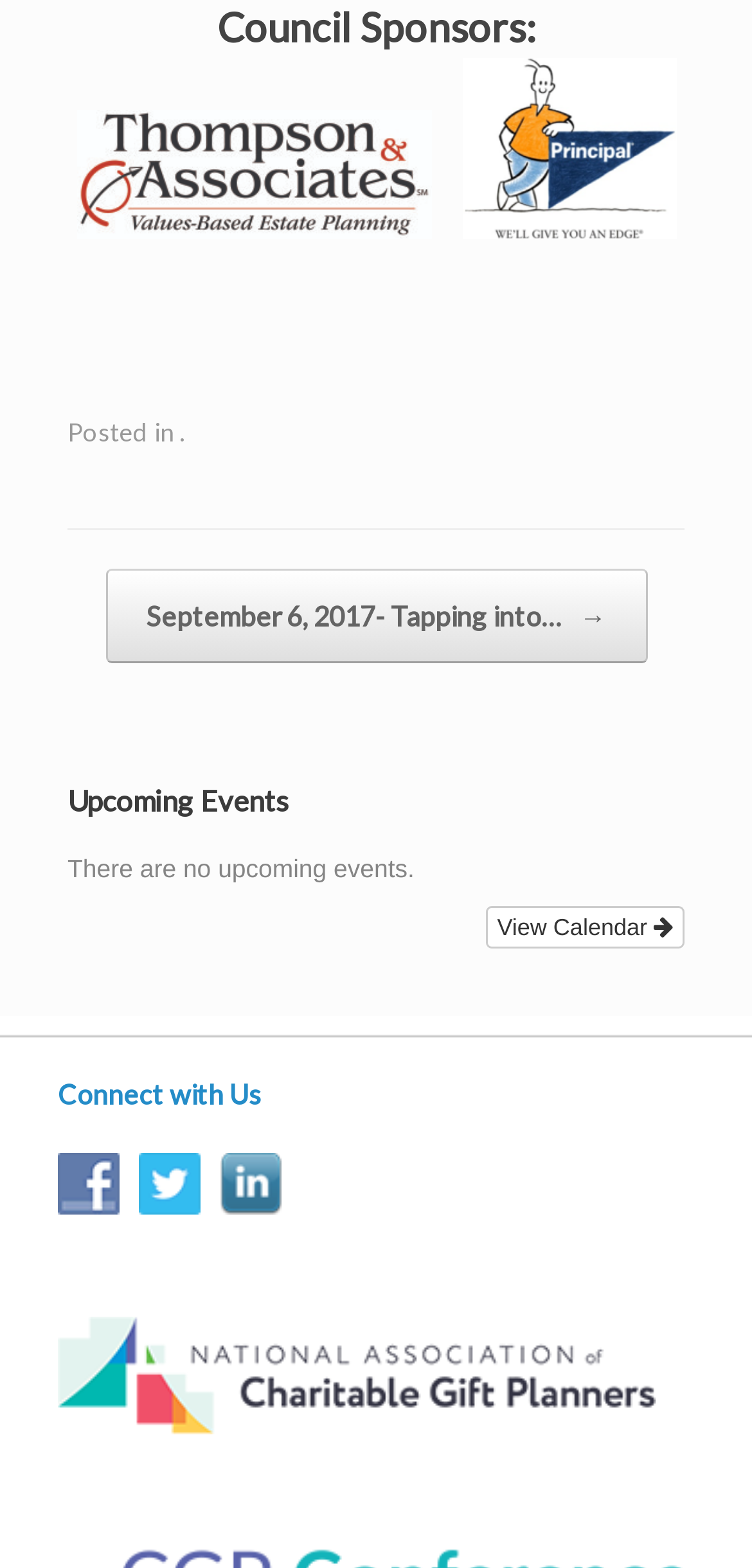Refer to the image and provide a thorough answer to this question:
Are there any upcoming events?

I found the answer by looking at the 'Upcoming Events' section, which states 'There are no upcoming events.'.